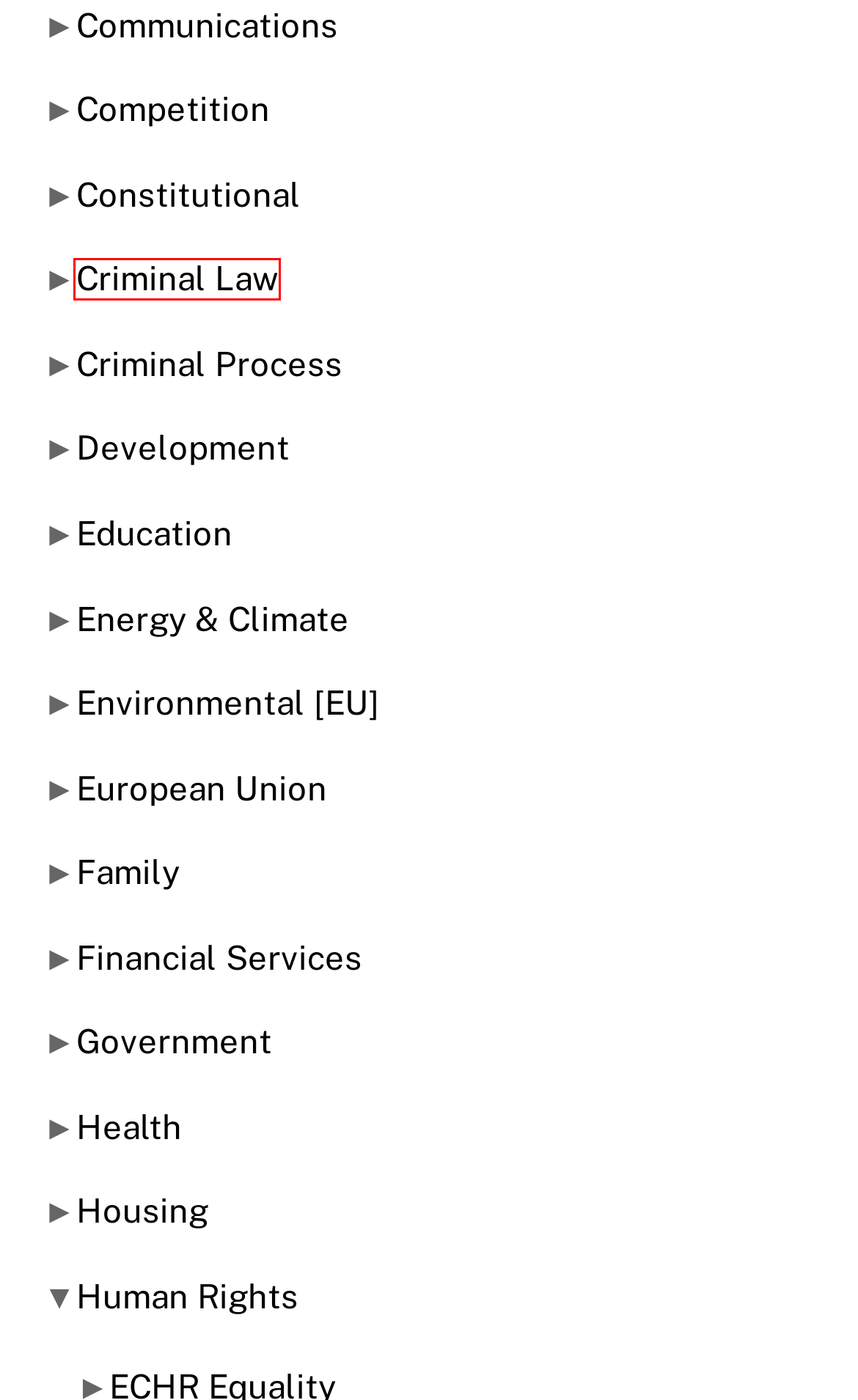You are provided with a screenshot of a webpage highlighting a UI element with a red bounding box. Choose the most suitable webpage description that matches the new page after clicking the element in the bounding box. Here are the candidates:
A. European Union – Irish Legal Blog
B. Communications – Irish Legal Blog
C. Energy & Climate – Irish Legal Blog
D. Housing – Irish Legal Blog
E. Criminal Process – Irish Legal Blog
F. Family – Irish Legal Blog
G. Criminal Law – Irish Legal Blog
H. Education – Irish Legal Blog

G